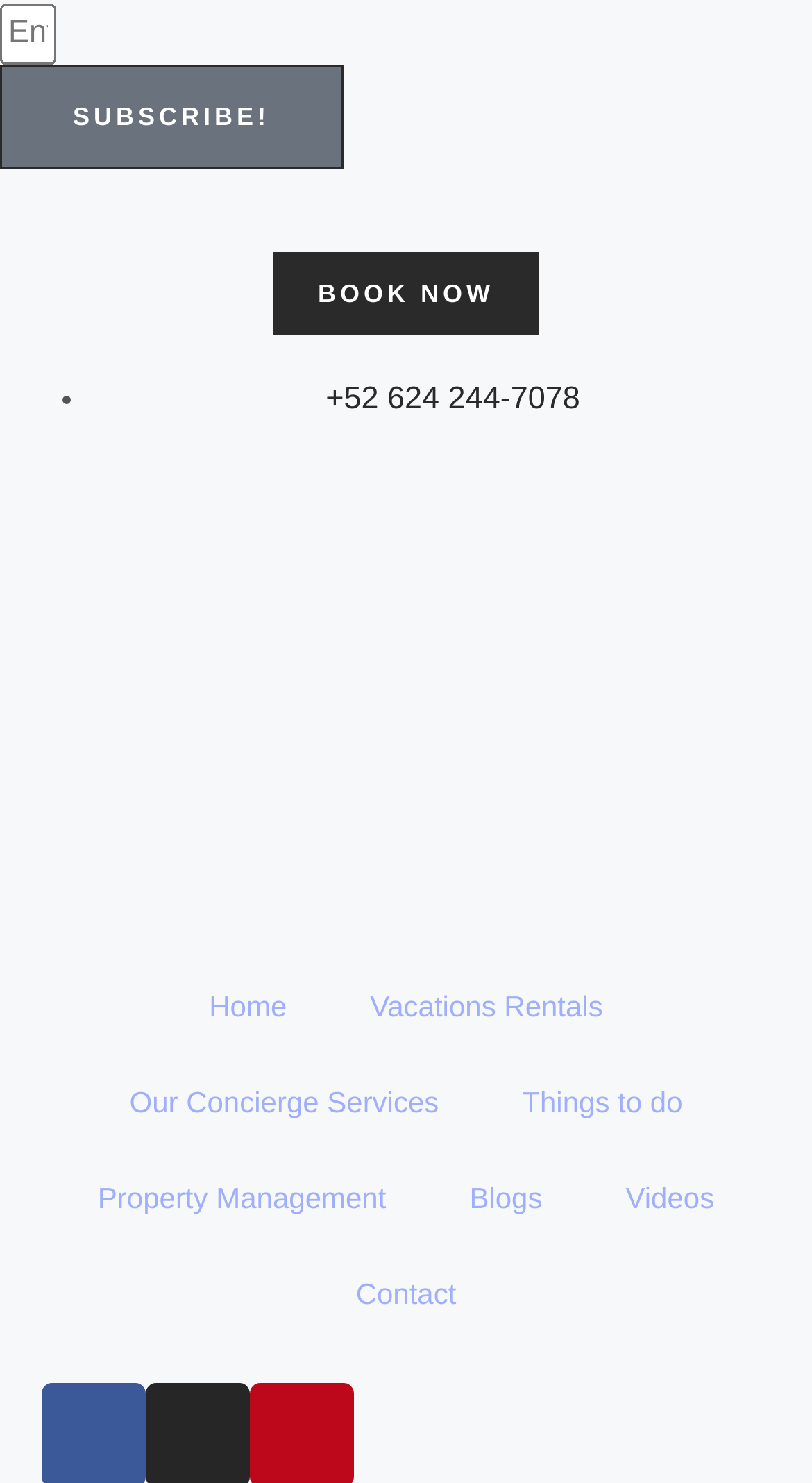Look at the image and answer the question in detail:
What is the text on the button?

I found the button element with the ID 'Button 0' and its child element 'StaticText' has the text 'SUBSCRIBE!'.